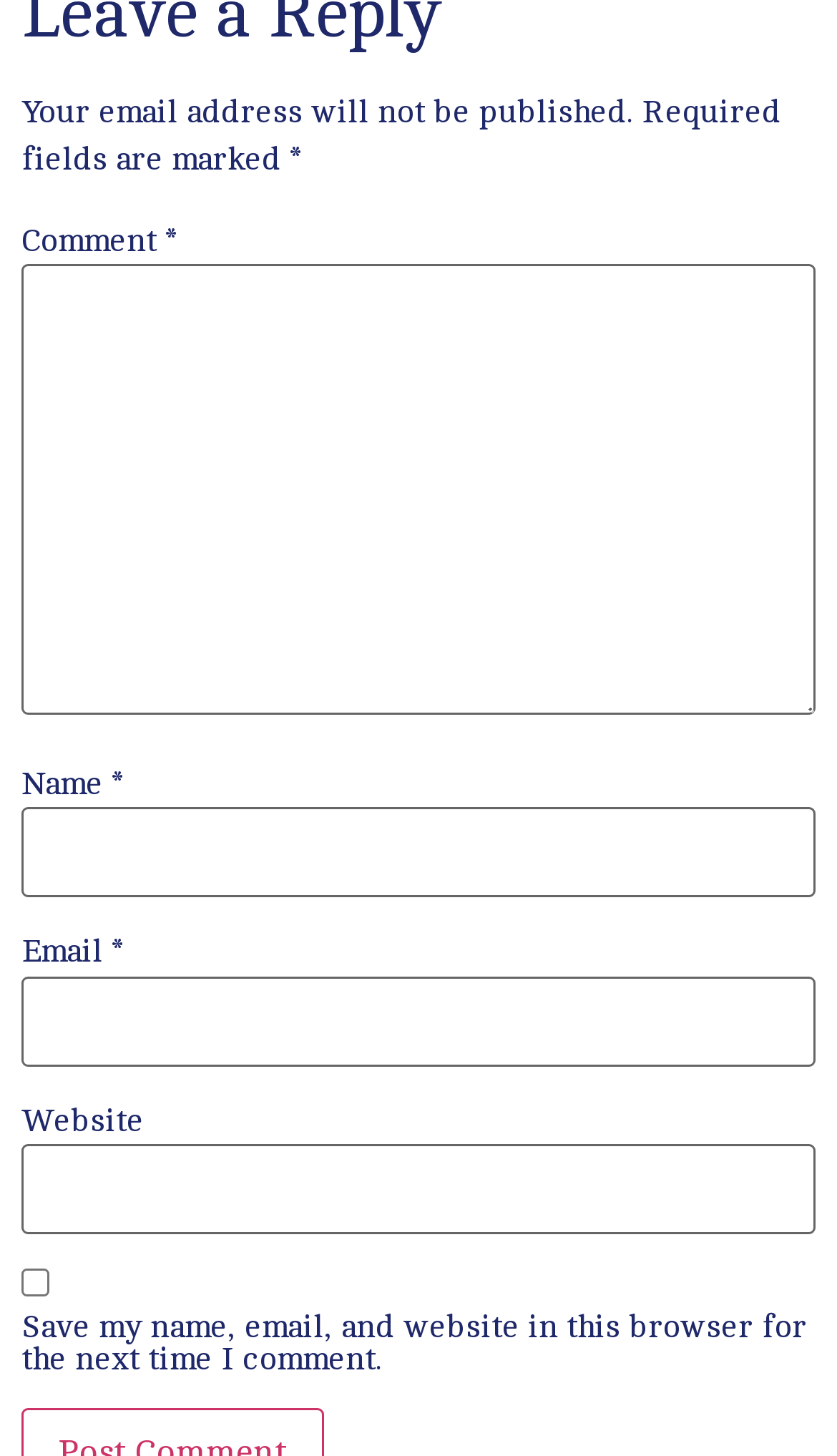Please find the bounding box for the UI element described by: "parent_node: Comment * name="comment"".

[0.026, 0.181, 0.974, 0.491]